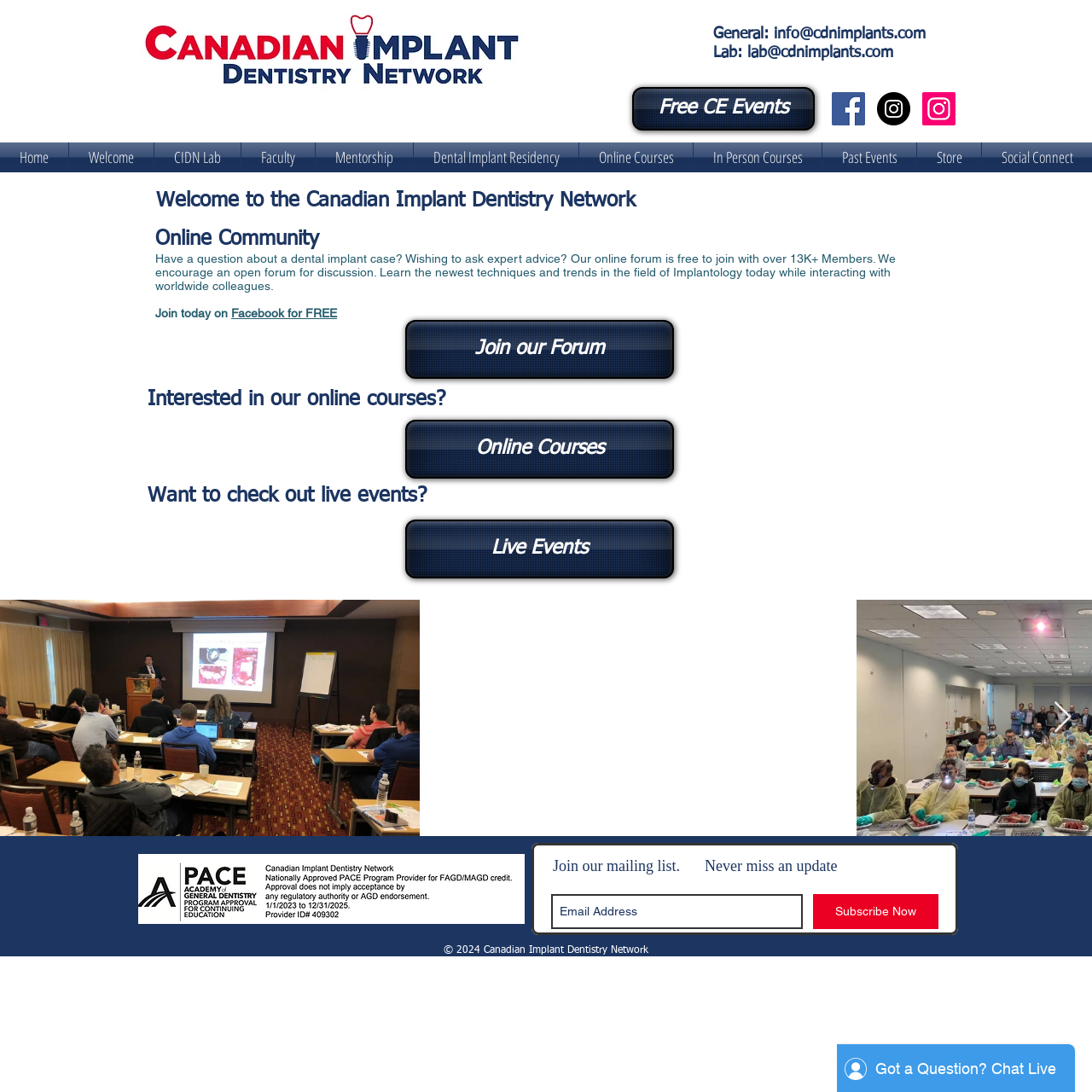What is the call-to-action for joining the online community?
Give a one-word or short phrase answer based on the image.

Join today on Facebook for FREE